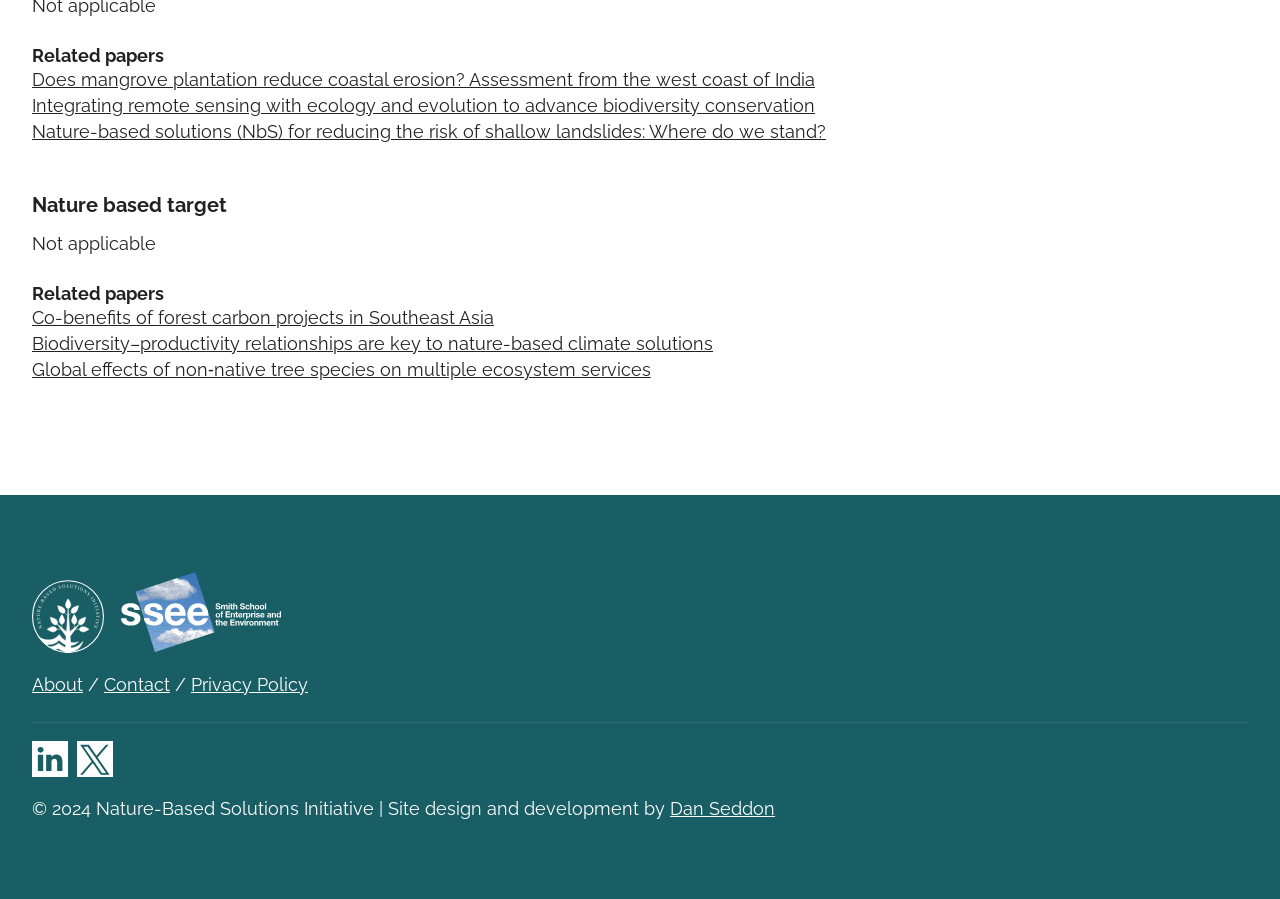Using the information in the image, could you please answer the following question in detail:
What is the name of the initiative with a mangrove and sea logo?

The logo with a mangrove and sea image is linked to 'NbSI - Mangrove and sea - logo', which suggests that the name of the initiative is NbSI.